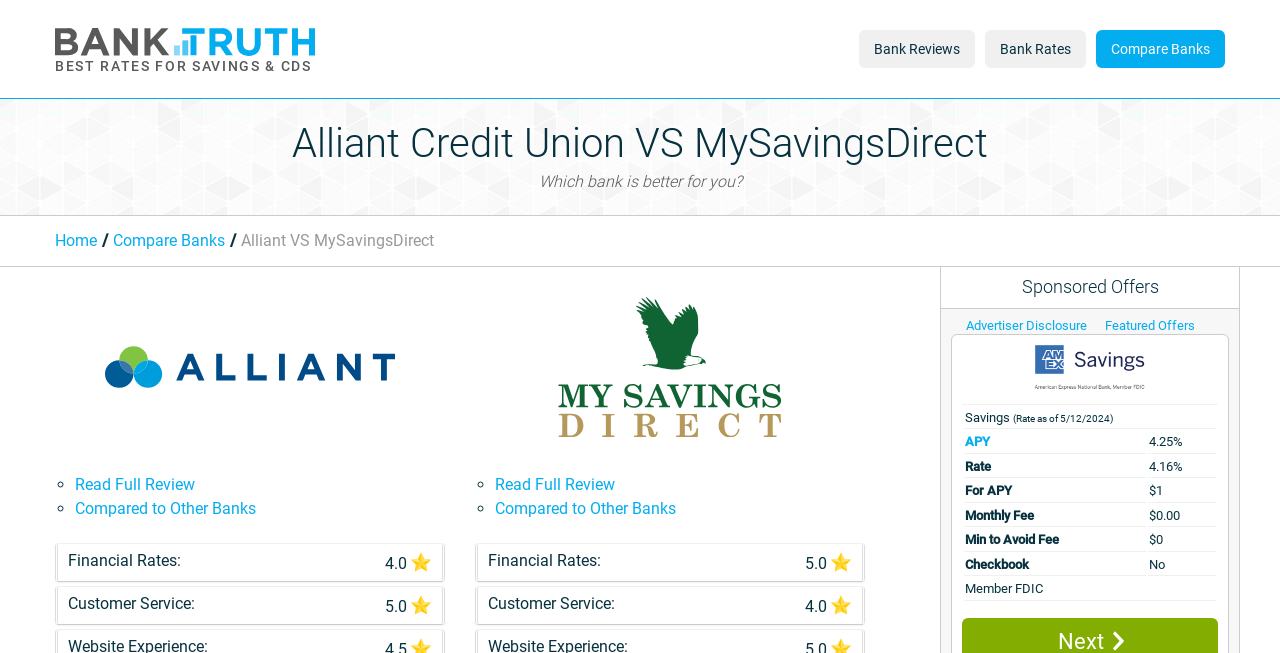Find the bounding box coordinates for the area you need to click to carry out the instruction: "Read the full review of Alliant Credit Union". The coordinates should be four float numbers between 0 and 1, indicated as [left, top, right, bottom].

[0.059, 0.727, 0.152, 0.757]